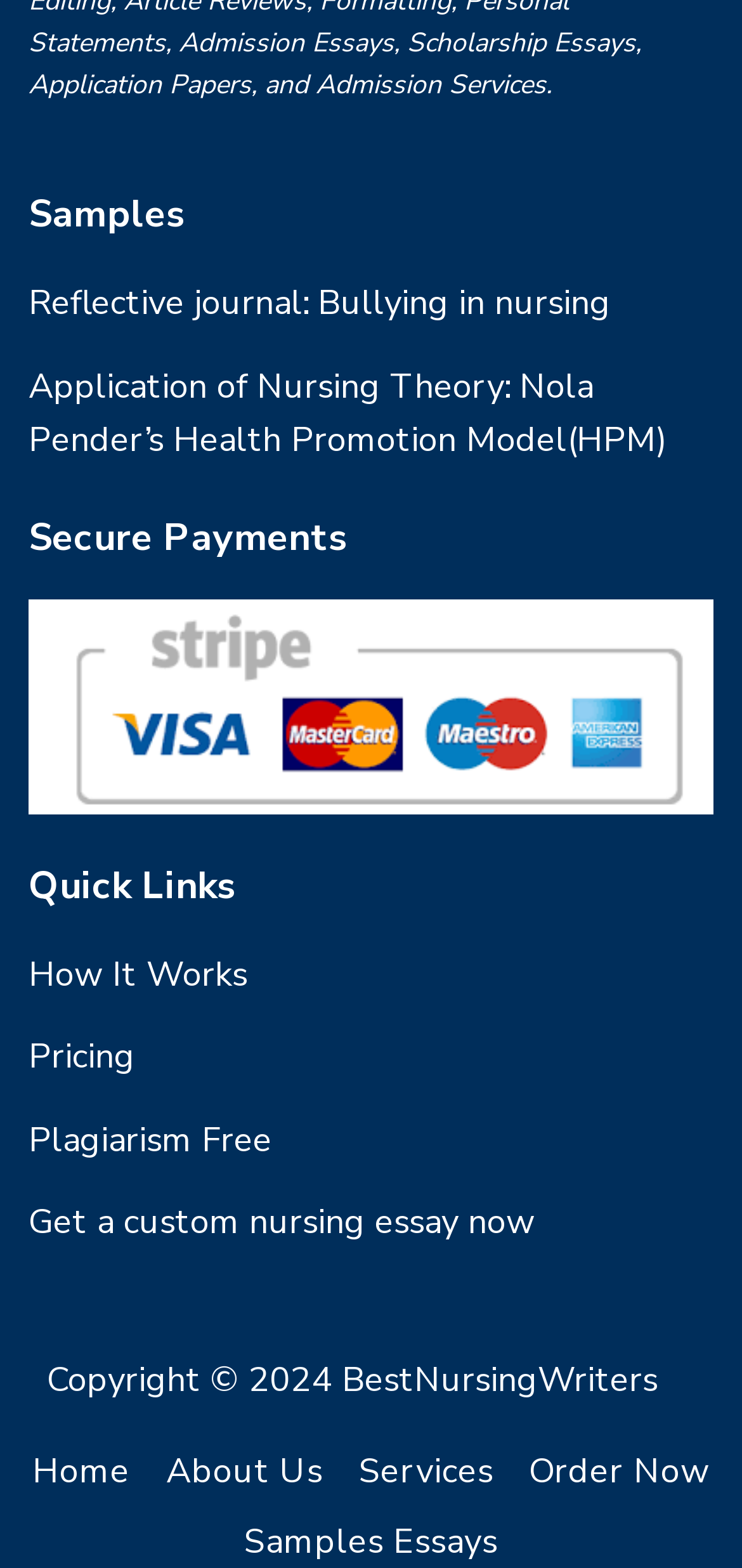Kindly determine the bounding box coordinates for the clickable area to achieve the given instruction: "Check pricing".

[0.038, 0.659, 0.182, 0.689]